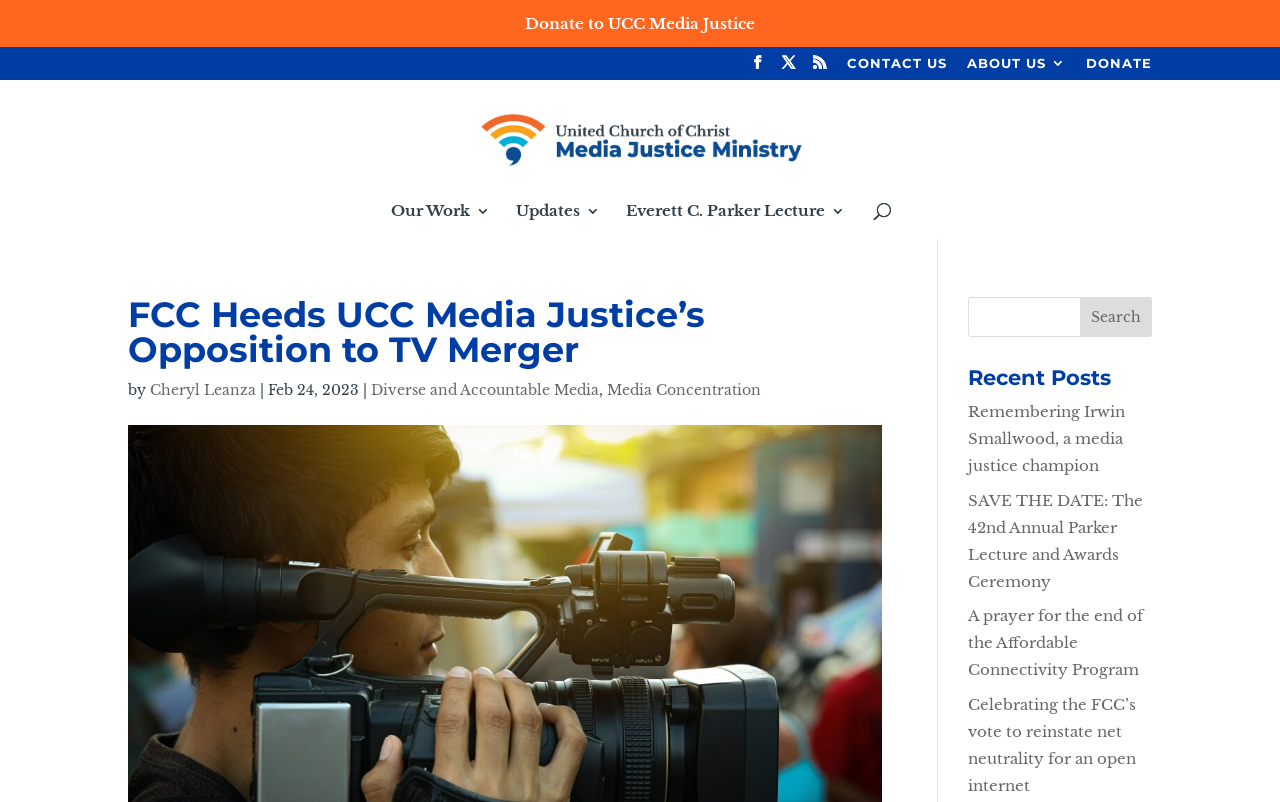What is the name of the organization?
Answer briefly with a single word or phrase based on the image.

UCC Media Justice Ministry